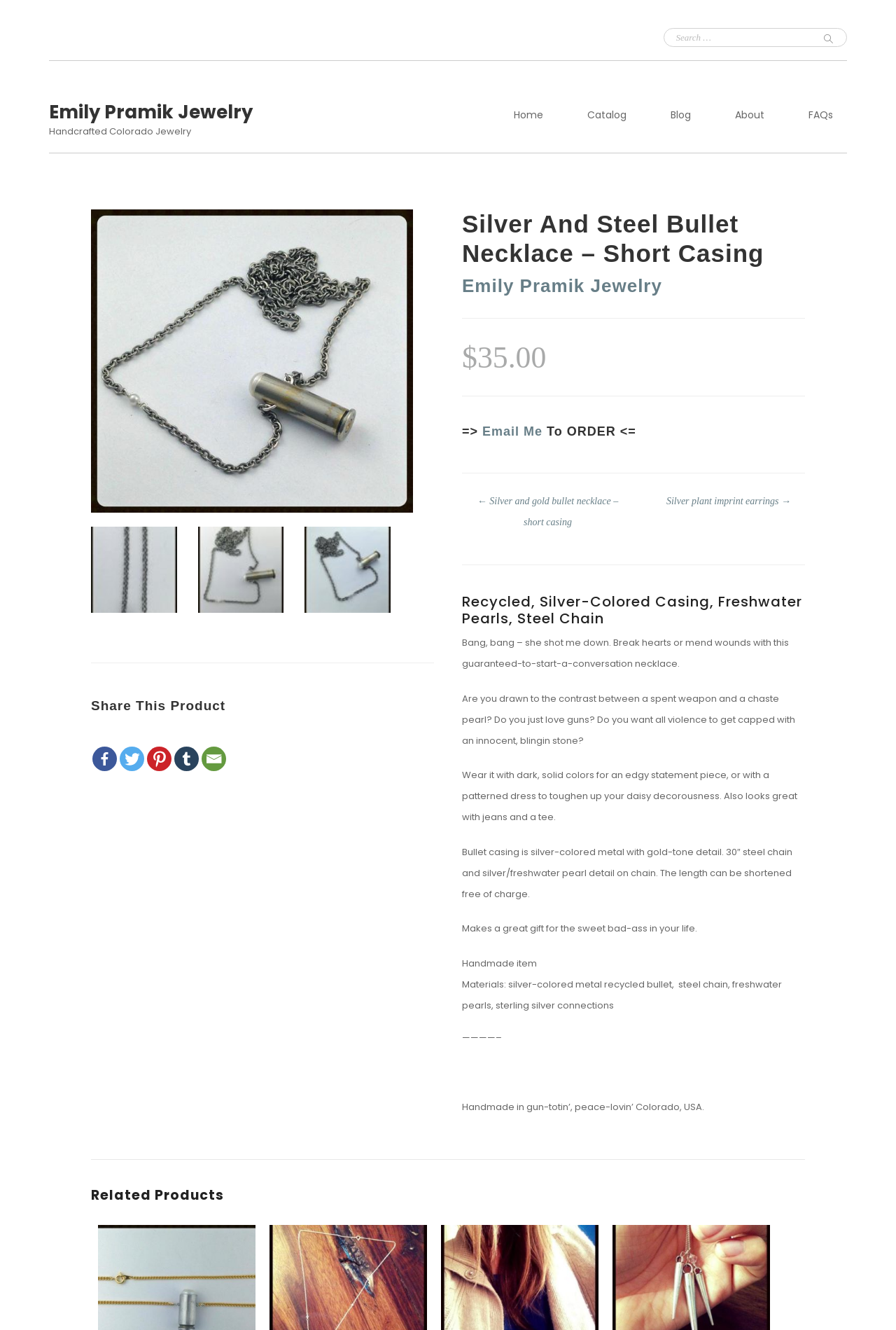Can the length of the chain be shortened?
Give a one-word or short phrase answer based on the image.

Yes